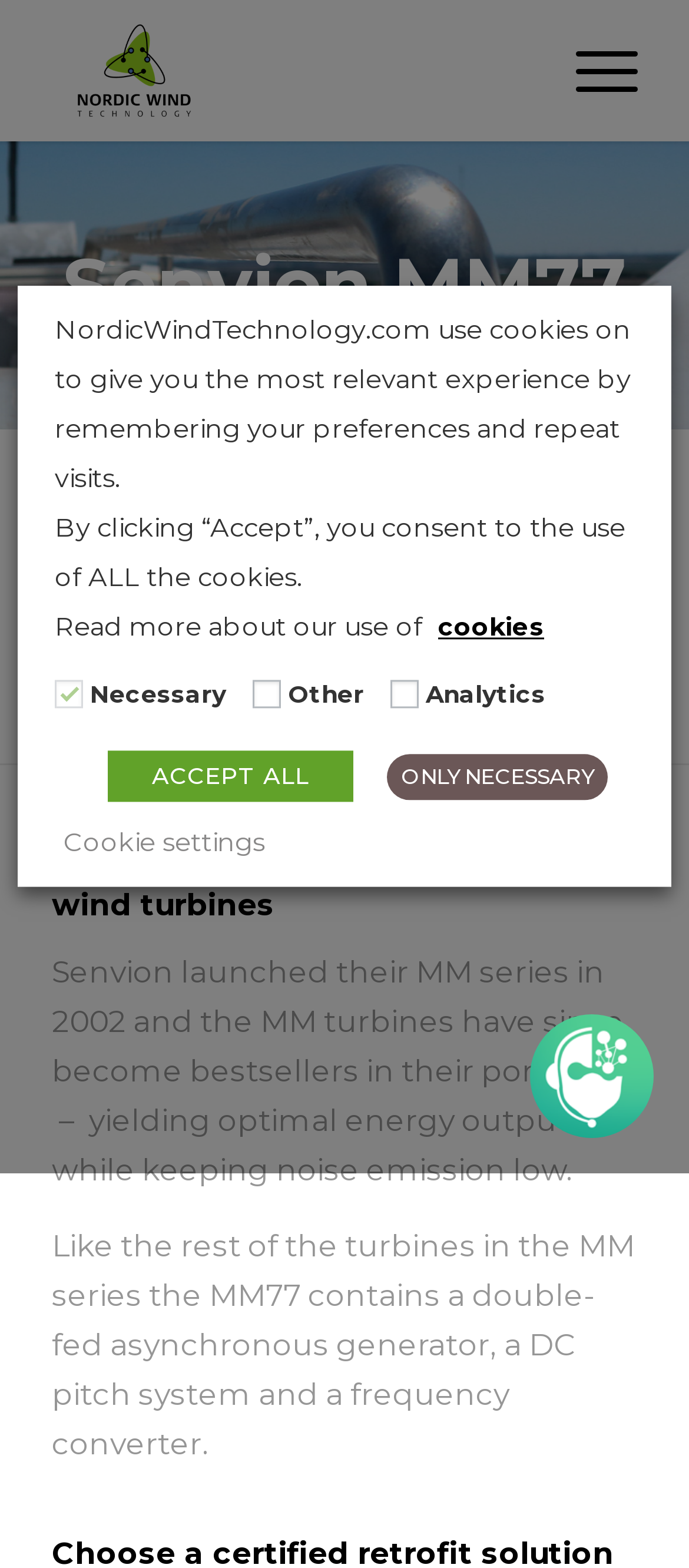Give a one-word or short phrase answer to this question: 
What is the model number of the wind turbine?

MM77